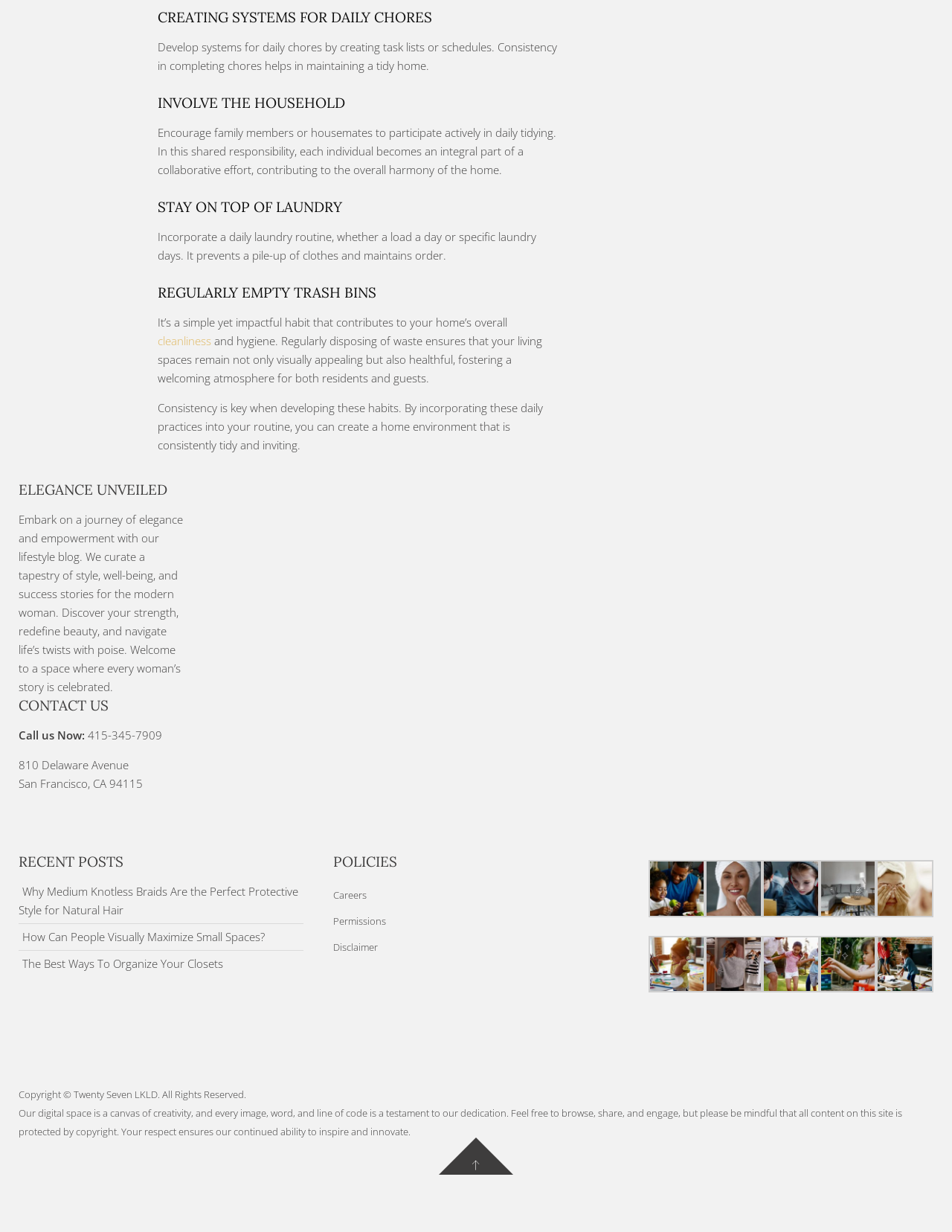What is the theme of the lifestyle blog?
Please interpret the details in the image and answer the question thoroughly.

The webpage describes the lifestyle blog as a space where every woman's story is celebrated, and it curates a tapestry of style, well-being, and success stories for the modern woman, which suggests that the theme of the blog is elegance and empowerment.